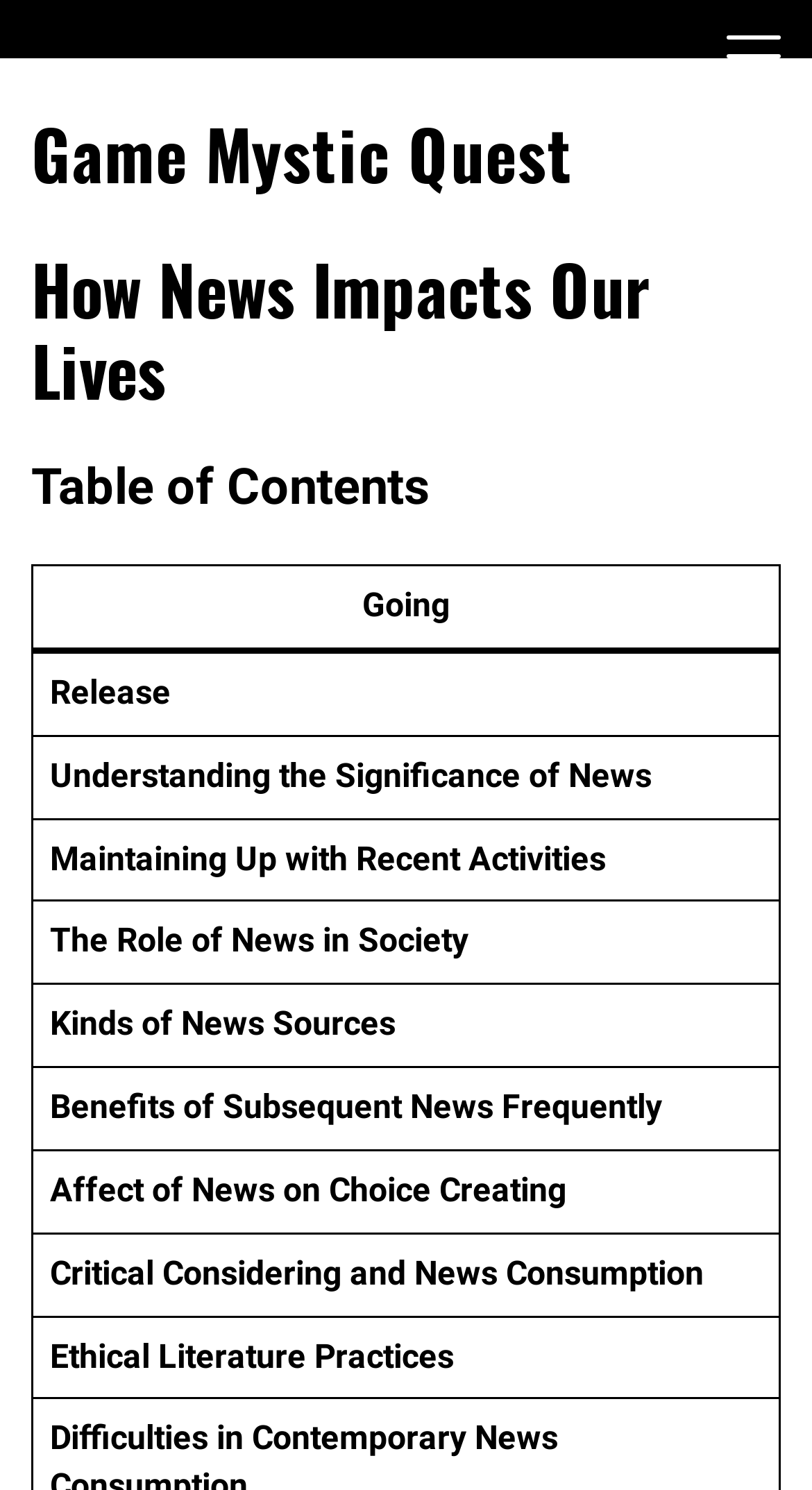What is the main topic of this webpage?
Examine the image closely and answer the question with as much detail as possible.

Based on the webpage structure and content, it appears that the main topic of this webpage is news and its impact on our lives. The header 'How News Impacts Our Lives' and the table of contents with various news-related topics suggest that news is the central theme of this webpage.